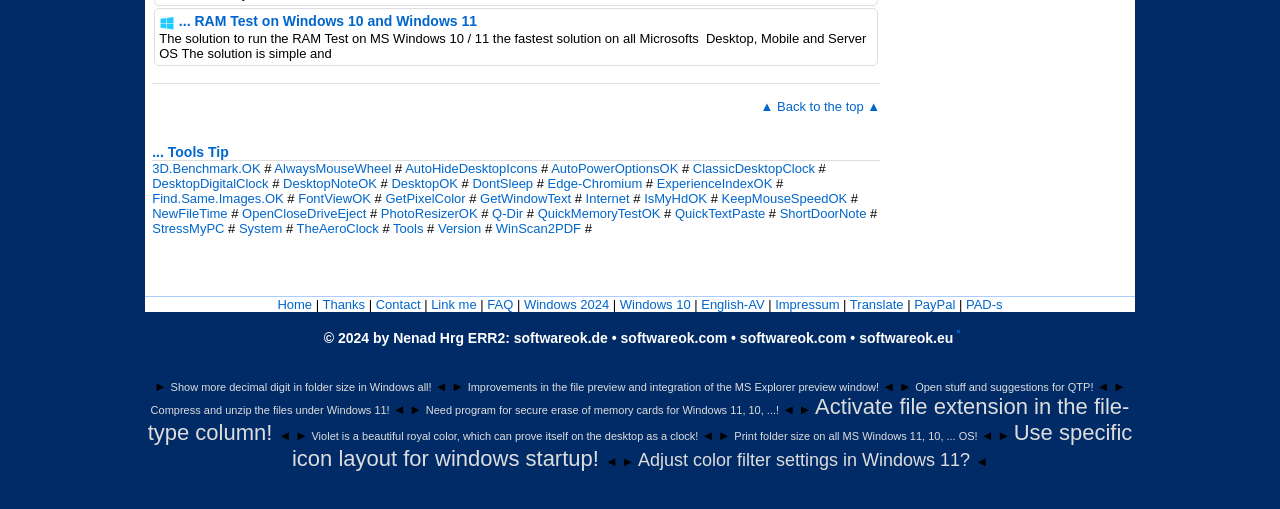Determine the coordinates of the bounding box for the clickable area needed to execute this instruction: "Visit the '3D.Benchmark.OK' page".

[0.119, 0.316, 0.204, 0.345]